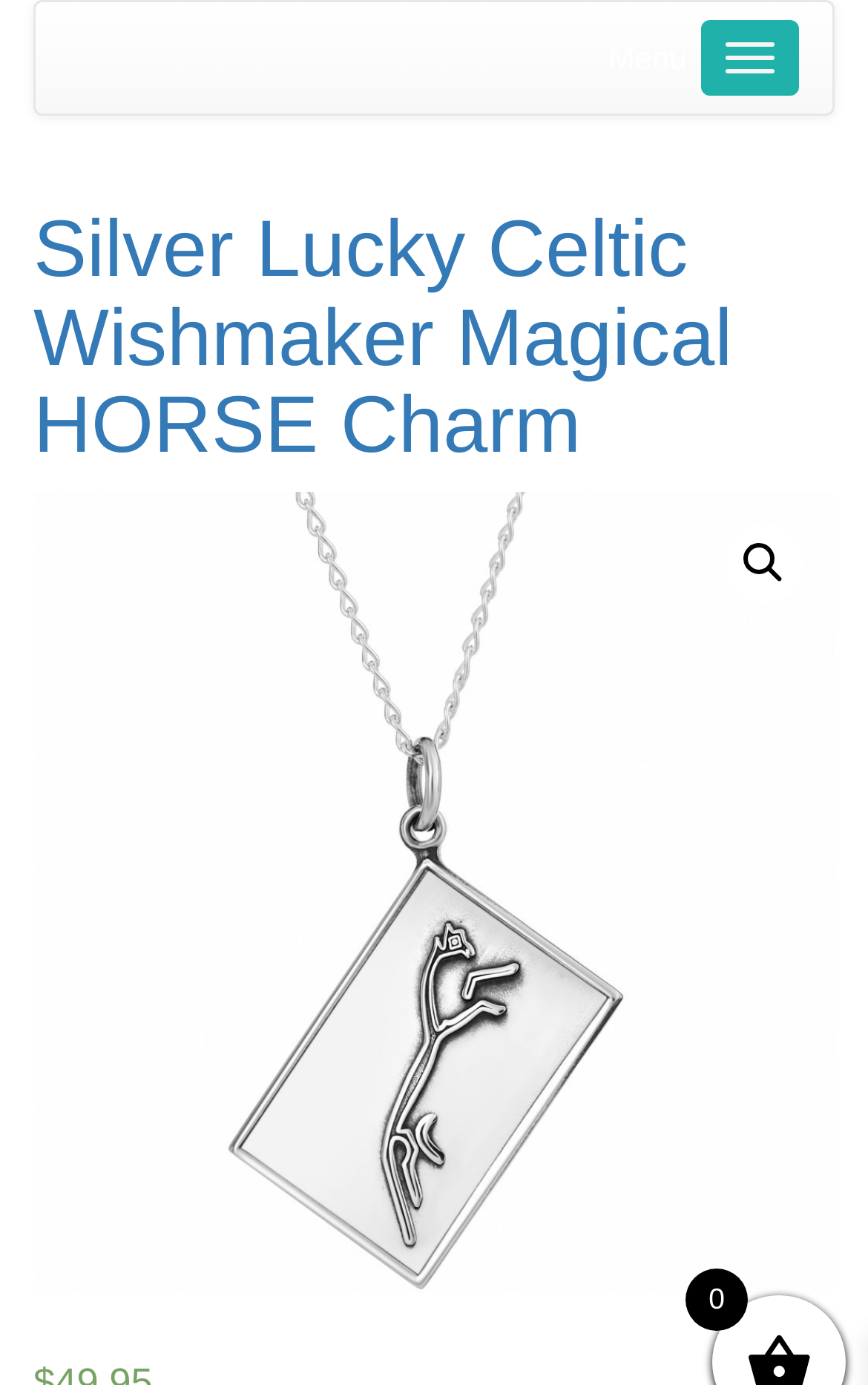Is there a search function on the webpage?
Please give a detailed and elaborate answer to the question.

I found a link element with a magnifying glass icon, 🔍, which is a common symbol for search functions. This link is located near the top of the webpage, suggesting that it is a search bar or button.